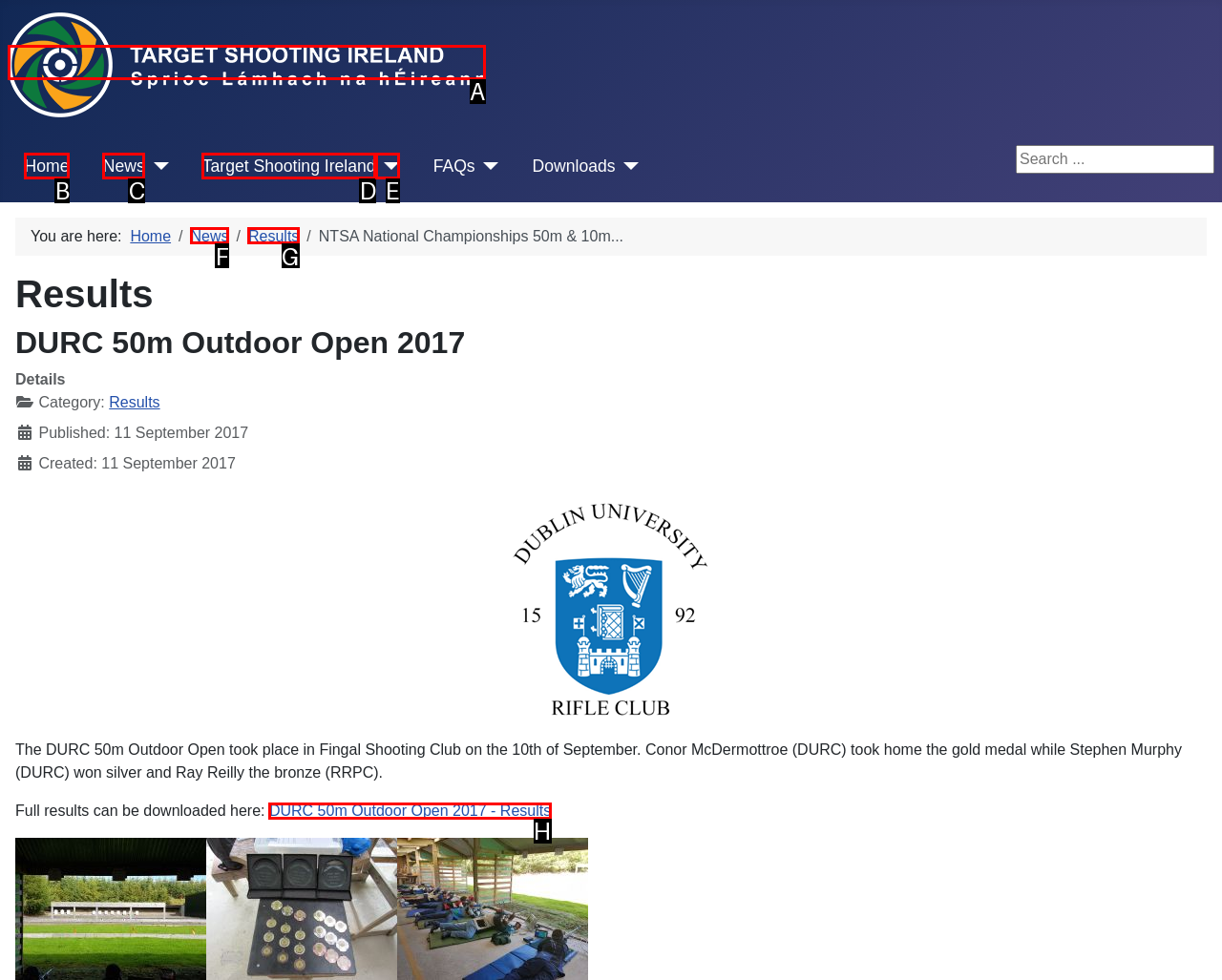From the given choices, determine which HTML element matches the description: Home. Reply with the appropriate letter.

B